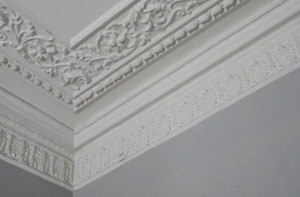What is the purpose of the plaster cornice?
Provide a one-word or short-phrase answer based on the image.

Aesthetic appeal and functional finishing